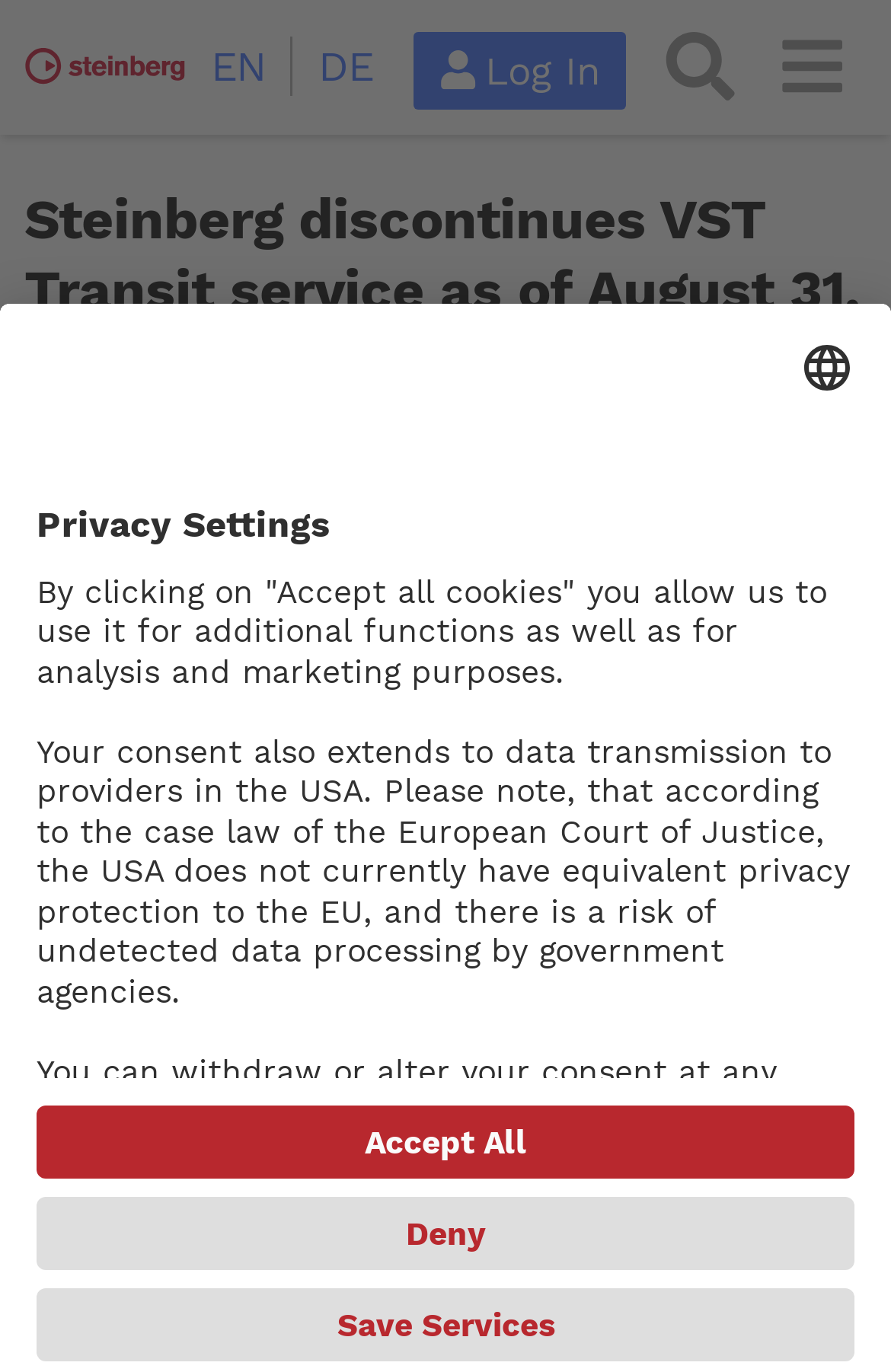Generate a detailed explanation of the webpage's features and information.

This webpage appears to be a forum page from Steinberg, a music technology company. At the top, there is a header section with a logo and links to different language options, including English and German. Below the header, there is a prominent heading that announces the discontinuation of VST Transit service as of August 31, 2023.

To the right of the heading, there are three buttons: "Log In", "Search", and a menu button. Below the heading, there is a section with a message from a moderator, Ed_Doll, dated March 2023. The message is addressed to "Dear customers" and explains that VST Transit will no longer be available after many years of development.

The message is followed by a paragraph of text that describes VST Transit as a great technology that brought musicians and producers together. Below this section, there is a footer area with a section titled "Privacy Settings". This section contains a heading, several paragraphs of text, and links to "Open Privacy Policy" and "Open Imprint". The text explains the use of cookies and data transmission to providers in the USA, and provides options to accept or deny cookies.

At the very bottom of the page, there are three buttons: "Save Services", "Deny", and "Accept All", which are likely related to the privacy settings. Throughout the page, there are several images, including the Steinberg logo and icons for the buttons and links.